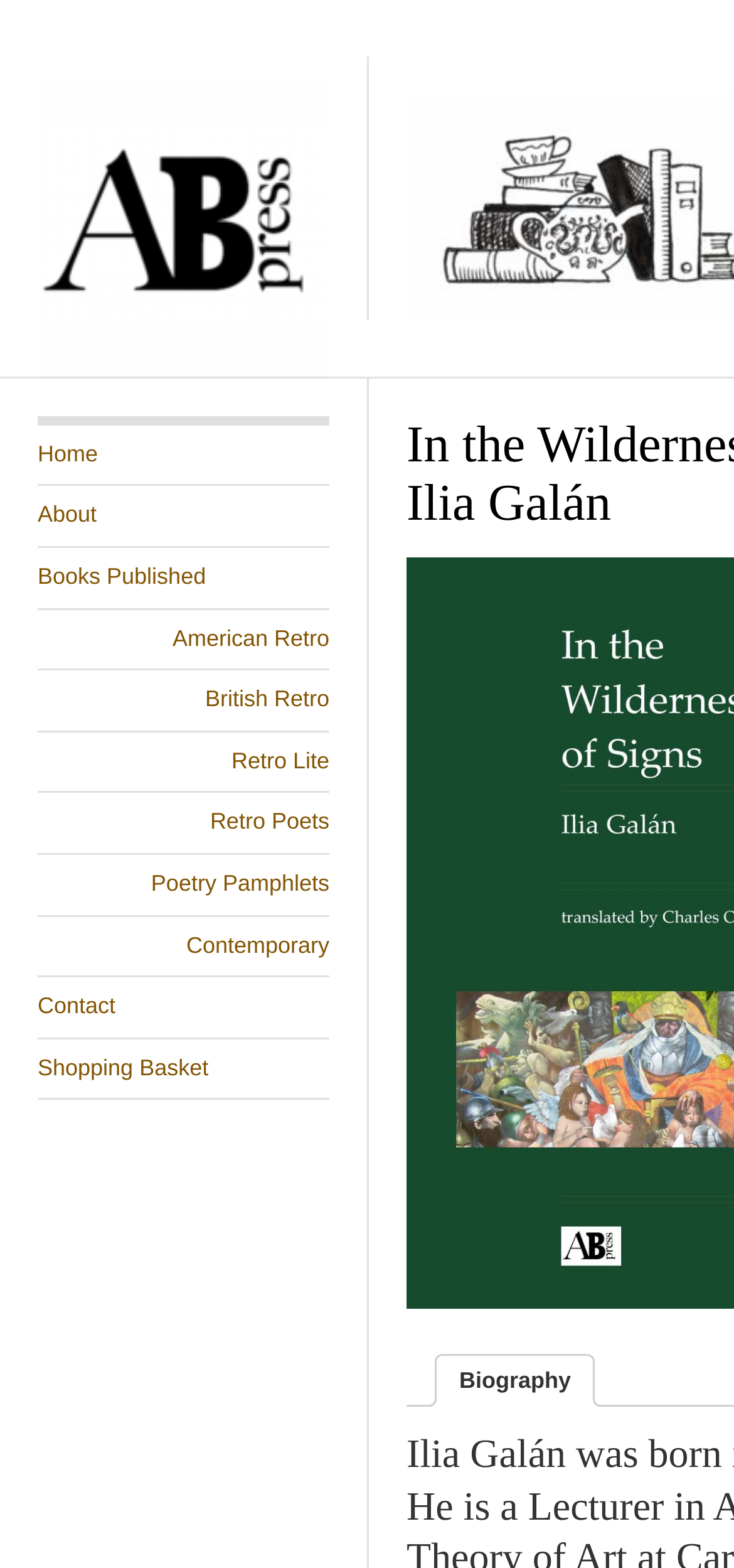Determine the bounding box coordinates of the clickable area required to perform the following instruction: "read biography". The coordinates should be represented as four float numbers between 0 and 1: [left, top, right, bottom].

[0.626, 0.865, 0.778, 0.896]